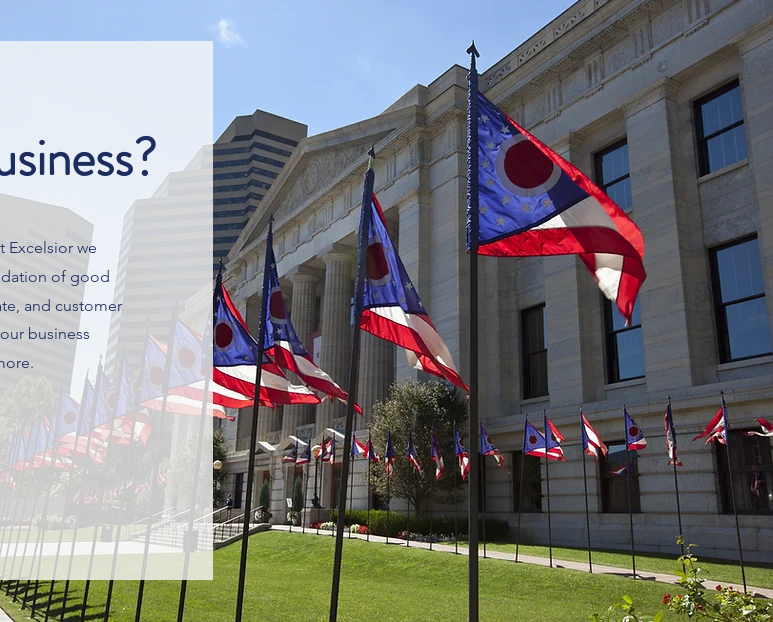Use the information in the screenshot to answer the question comprehensively: What is the significance of the flags in the foreground?

A row of flags displaying the state of Ohio's emblem boldly flutters in the breeze, emphasizing the location's significance, which suggests that the flags are meant to highlight the importance of the Ohio Statehouse.